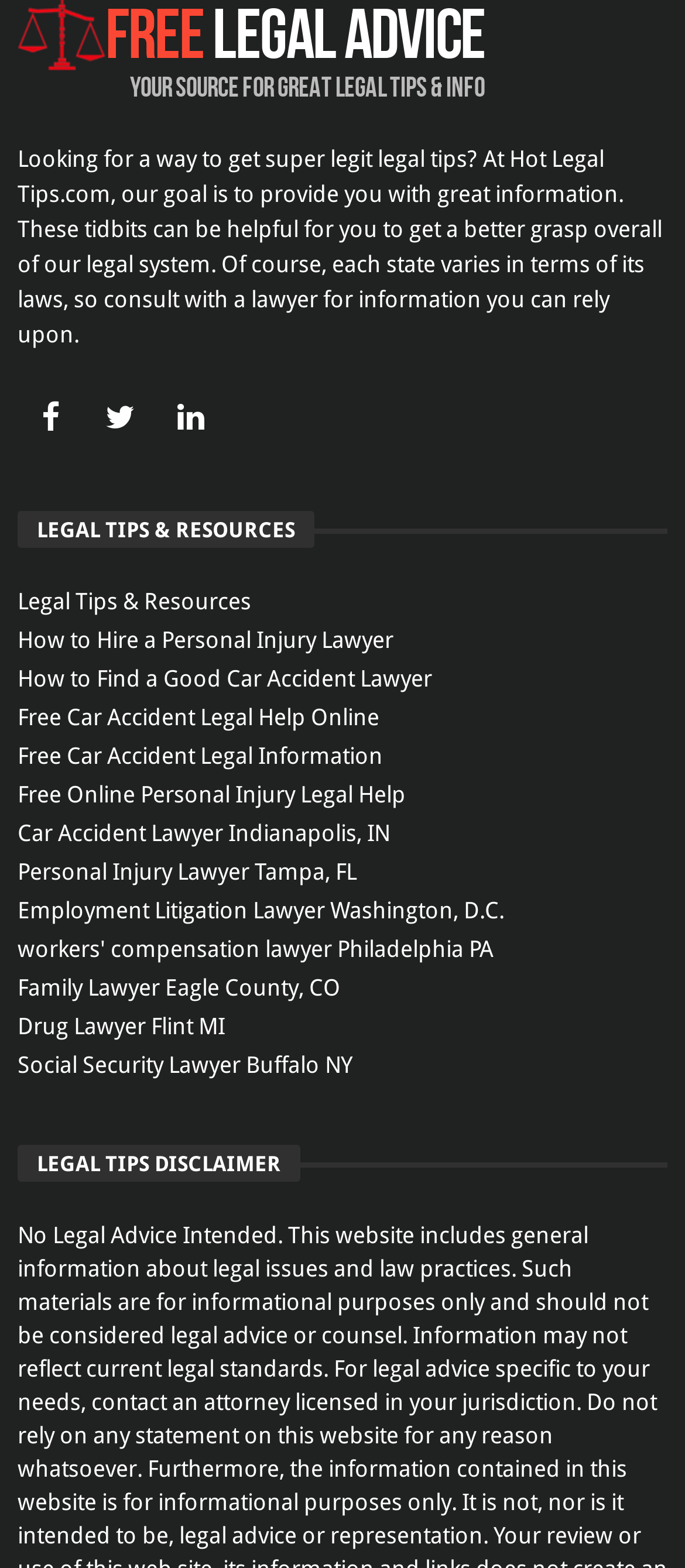Kindly determine the bounding box coordinates for the area that needs to be clicked to execute this instruction: "Click on the Facebook icon".

[0.026, 0.248, 0.121, 0.289]